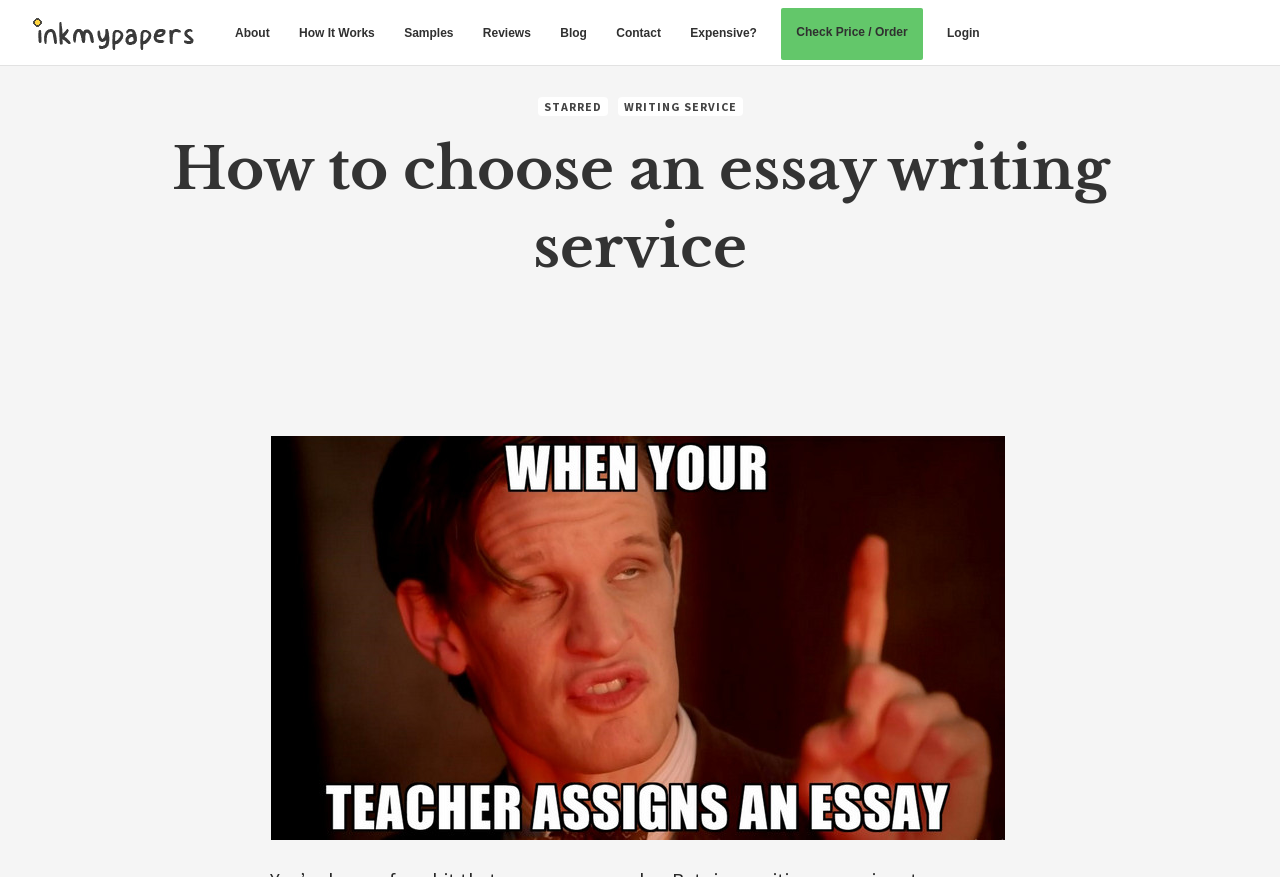Please use the details from the image to answer the following question comprehensively:
What is the topic of the main heading?

I read the text of the heading element 'How to choose an essay writing service' to determine the topic of the main heading.